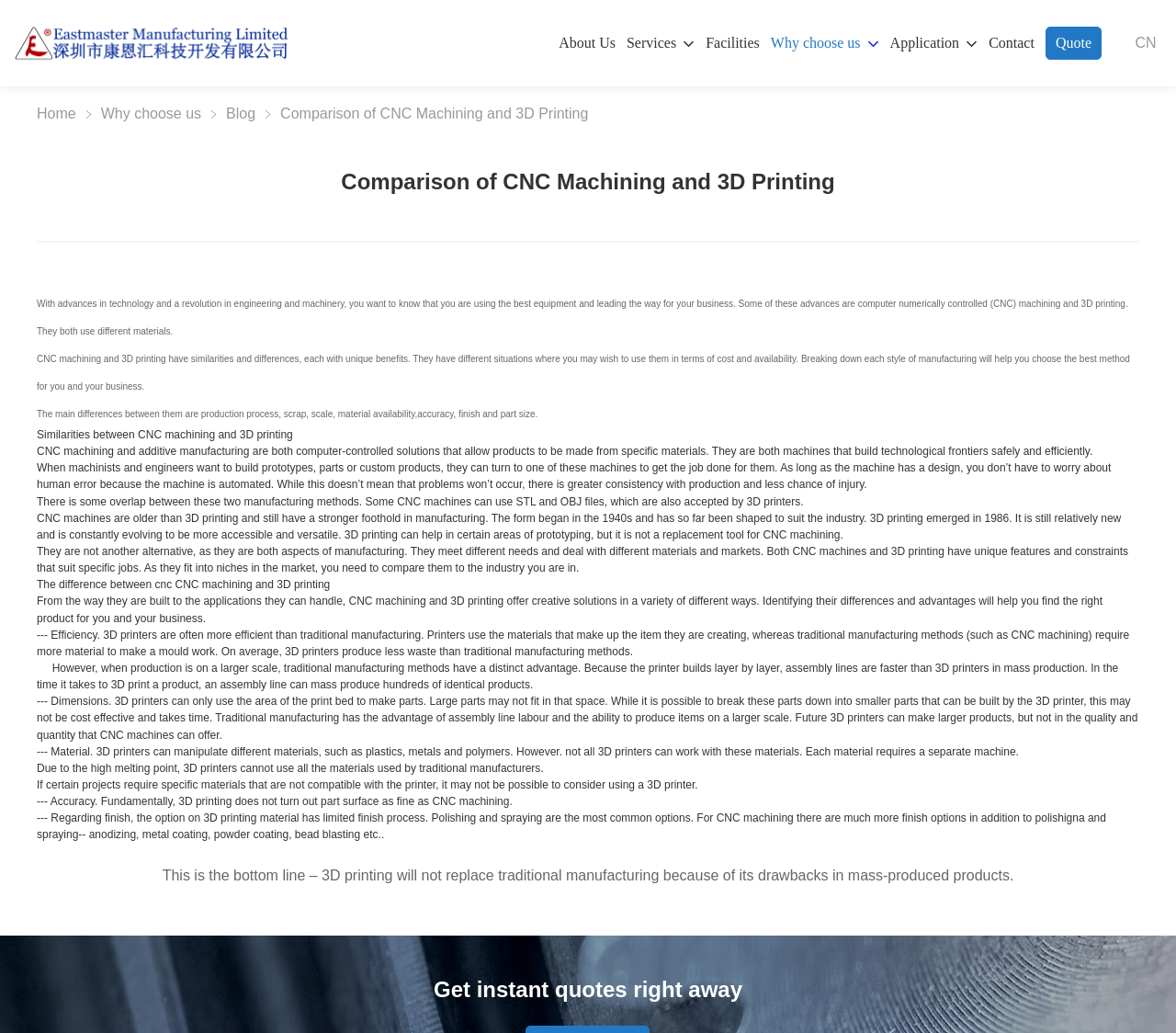Provide a thorough description of the webpage's content and layout.

The webpage is about the difference between CNC machining and 3D printing. At the top, there is a navigation menu with links to "About Us", "Services", "Facilities", "Why choose us", "Application", "Contact", and "Quote". Below the navigation menu, there is a heading "Comparison of CNC Machining and 3D Printing" followed by a brief introduction to CNC machining and 3D printing.

The main content of the webpage is divided into two sections: "Similarities between CNC machining and 3D printing" and "The difference between CNC machining and 3D printing". The similarities section explains that both CNC machining and 3D printing are computer-controlled solutions that allow products to be made from specific materials, and they both have the advantage of automation, which reduces human error and increases consistency.

The differences section highlights the unique features and constraints of each manufacturing method. It explains that 3D printing is more efficient and produces less waste than traditional manufacturing methods, but it is slower than traditional manufacturing methods in mass production. Additionally, 3D printing has limitations in terms of the size of the products it can produce, and the materials it can work with. The section also compares the accuracy and finish of CNC machining and 3D printing, concluding that CNC machining produces a finer surface finish and has more finish options.

At the bottom of the webpage, there is a call-to-action heading "Get instant quotes right away".